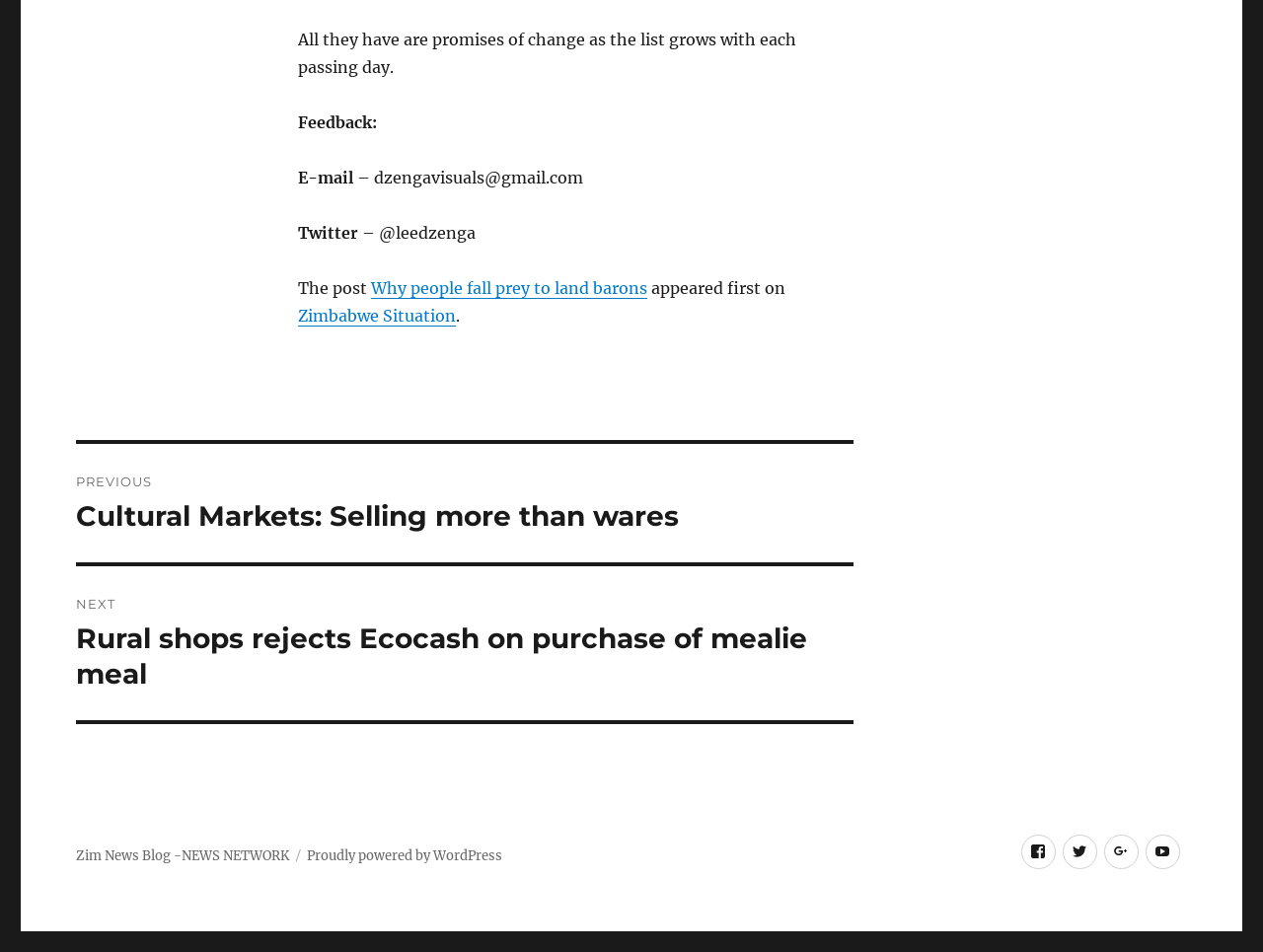Respond to the question below with a single word or phrase: What is the title of the previous post?

Cultural Markets: Selling more than wares